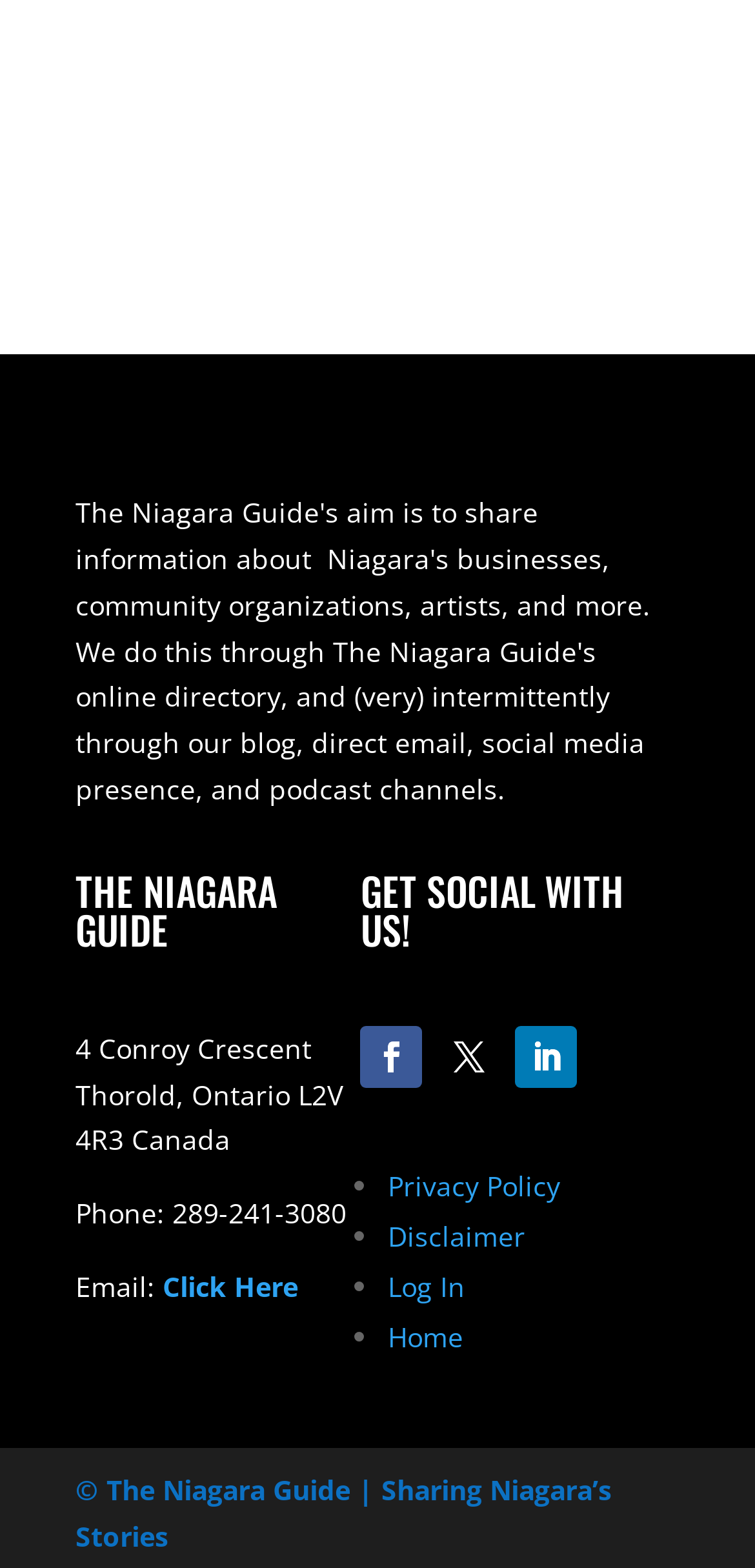Please predict the bounding box coordinates of the element's region where a click is necessary to complete the following instruction: "Log in to the website". The coordinates should be represented by four float numbers between 0 and 1, i.e., [left, top, right, bottom].

[0.514, 0.808, 0.616, 0.832]